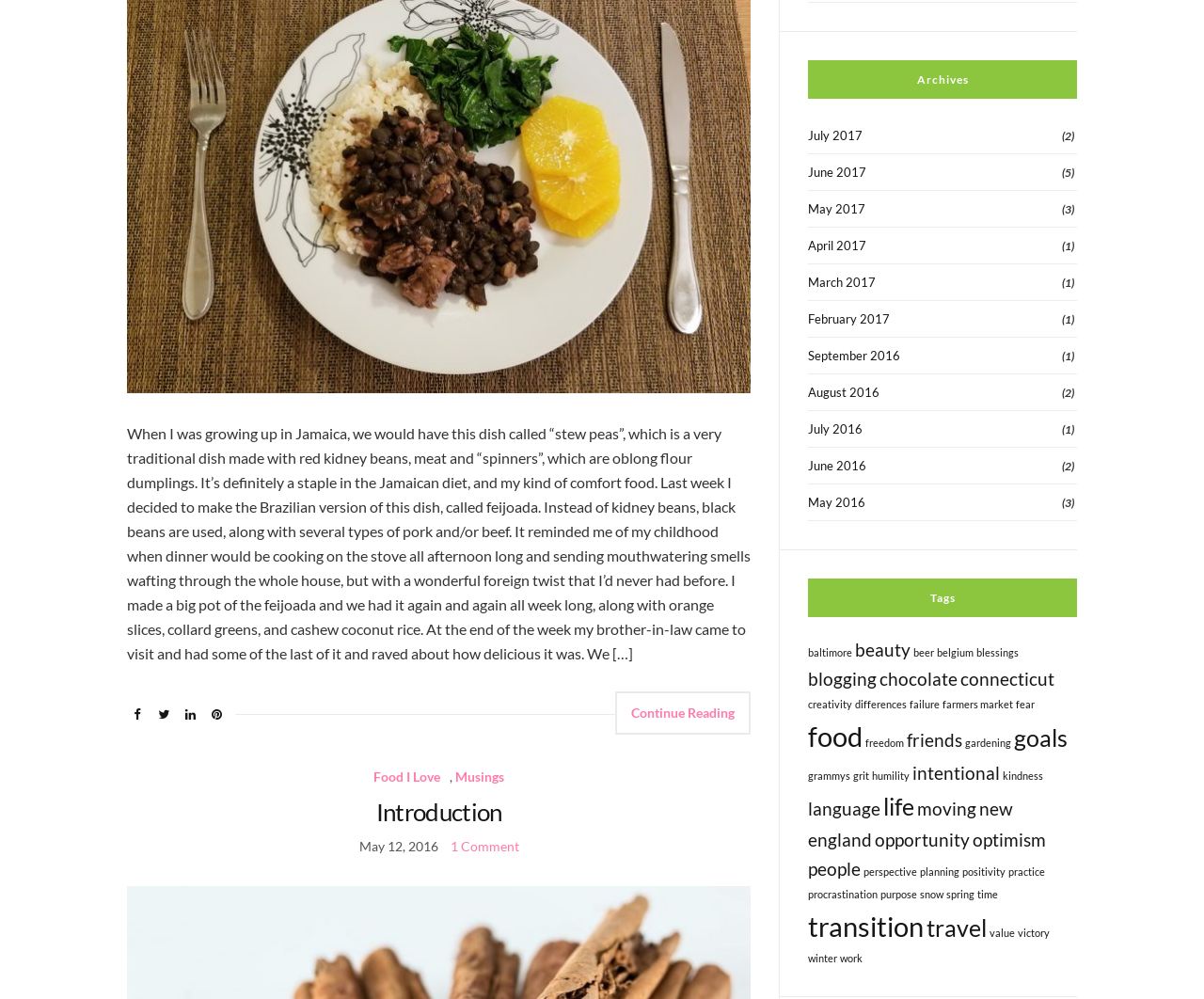Identify the bounding box coordinates of the region that needs to be clicked to carry out this instruction: "View 'HEALTH FITNESS' page". Provide these coordinates as four float numbers ranging from 0 to 1, i.e., [left, top, right, bottom].

None